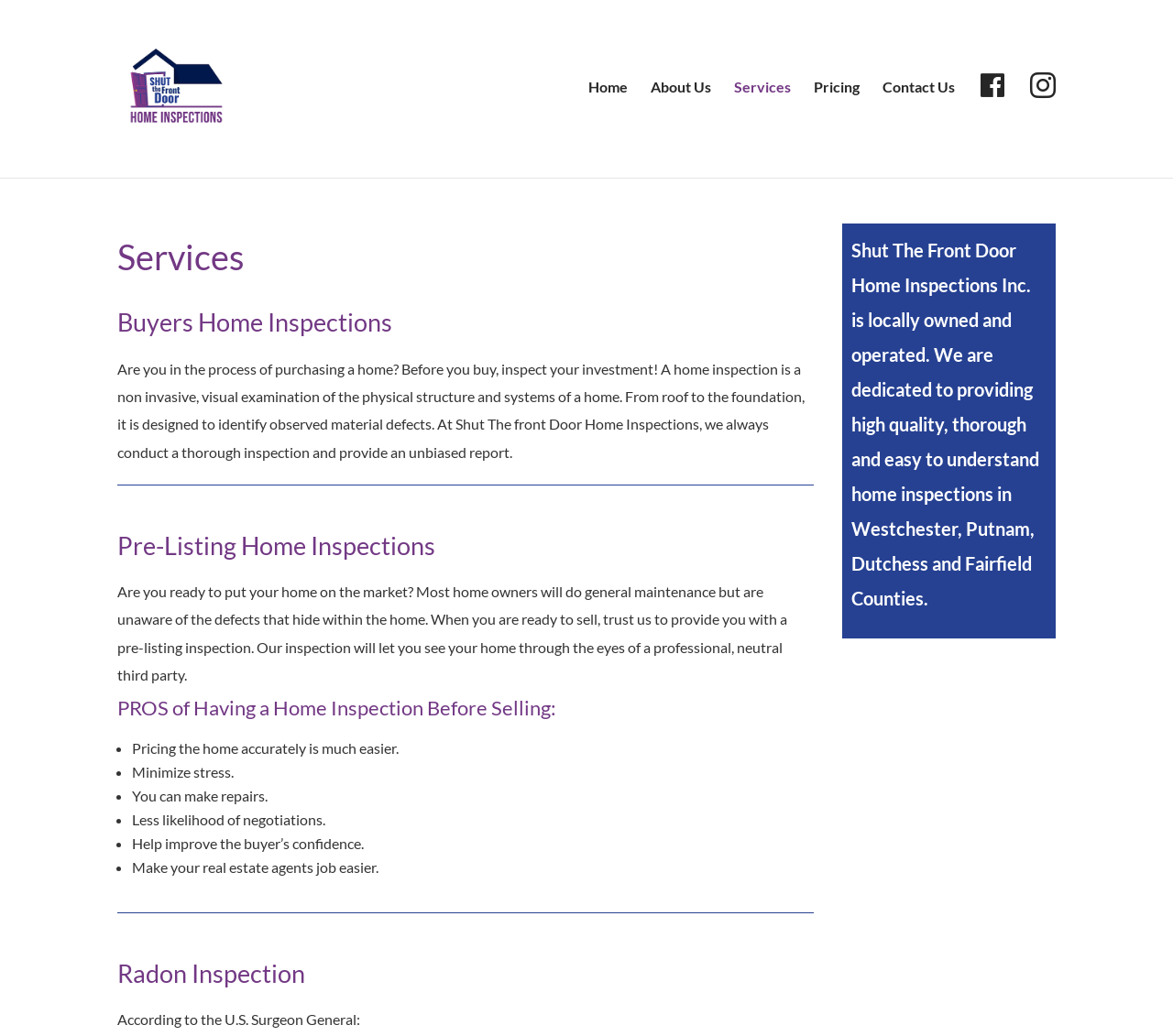What services does the company offer?
Please answer the question as detailed as possible based on the image.

I found the services offered by the company by looking at the headings and text on the webpage. The headings 'Buyers Home Inspections', 'Pre-Listing Home Inspections', and 'Radon Inspection' suggest that the company offers home inspection services.